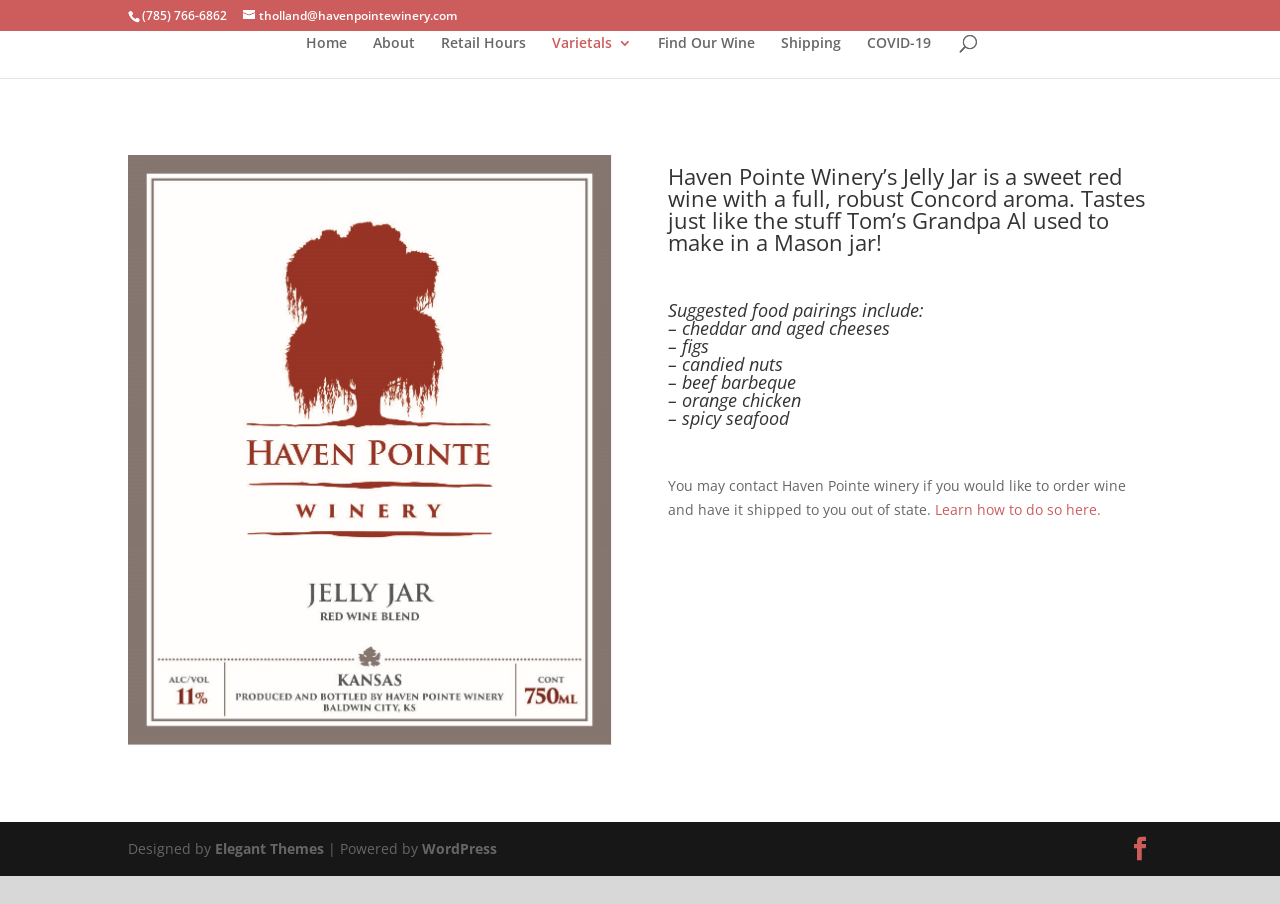Provide your answer in a single word or phrase: 
What is the phone number of Haven Pointe Winery?

(785) 766-6862